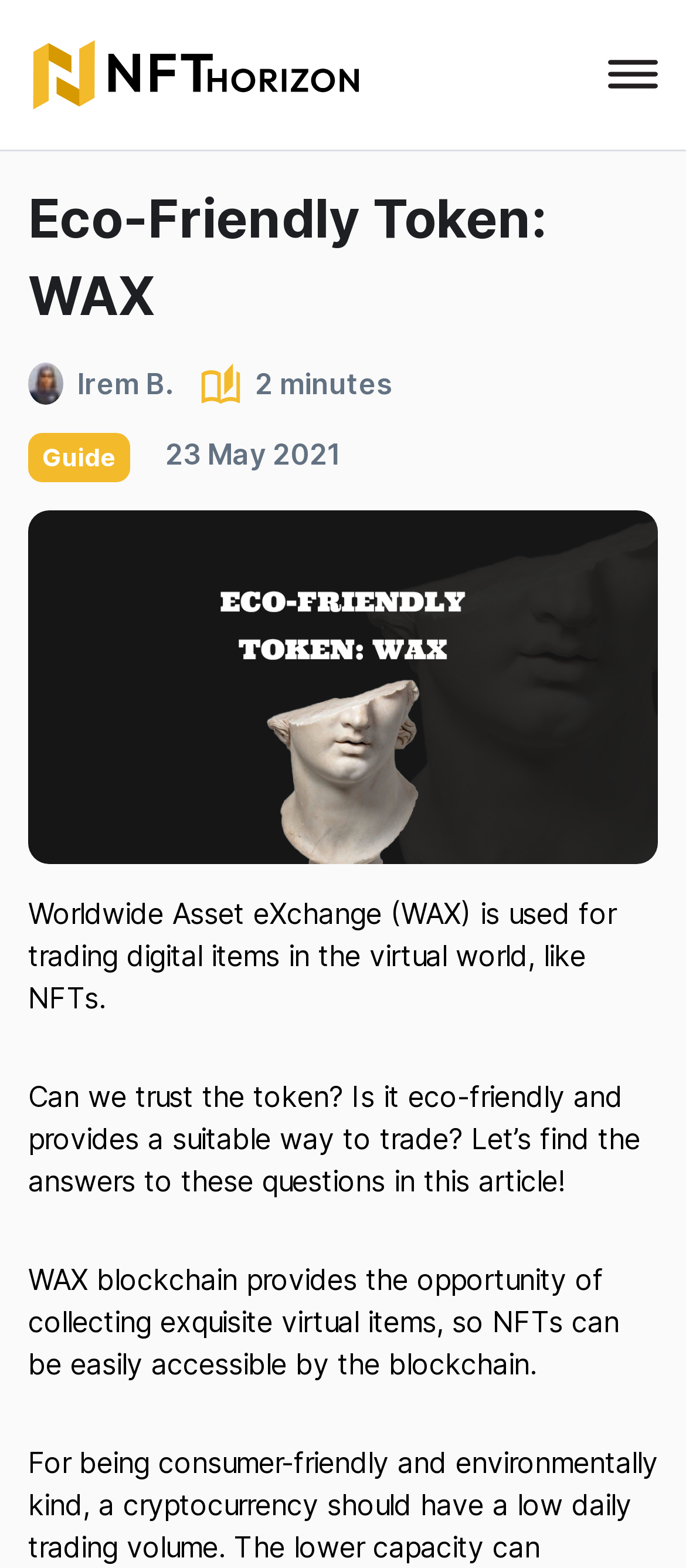Produce an elaborate caption capturing the essence of the webpage.

The webpage is about WAX, an eco-friendly token, and its blockchain. At the top-left corner, there is a link and an image, which are likely a logo or a brand identifier. On the top-right corner, there is a button with an image inside, possibly a call-to-action or a navigation element.

Below the top elements, there is a header section that spans the entire width of the page. Within this section, there are several elements, including a link with the text "Irem B.", an image, and a static text "2 minutes". There is also a link with the text "Guide" and a static text "23 May 2021".

The main heading of the page, "Eco-Friendly Token: WAX", is located below the header section. This is followed by three paragraphs of text that provide information about WAX. The first paragraph explains that WAX is used for trading digital items, such as NFTs, in the virtual world. The second paragraph raises questions about the trustworthiness and eco-friendliness of the token, and invites the reader to find the answers in the article. The third paragraph highlights the opportunity provided by the WAX blockchain to collect exquisite virtual items, making NFTs easily accessible.

Overall, the webpage appears to be an article or a blog post that provides information about WAX and its eco-friendly features.